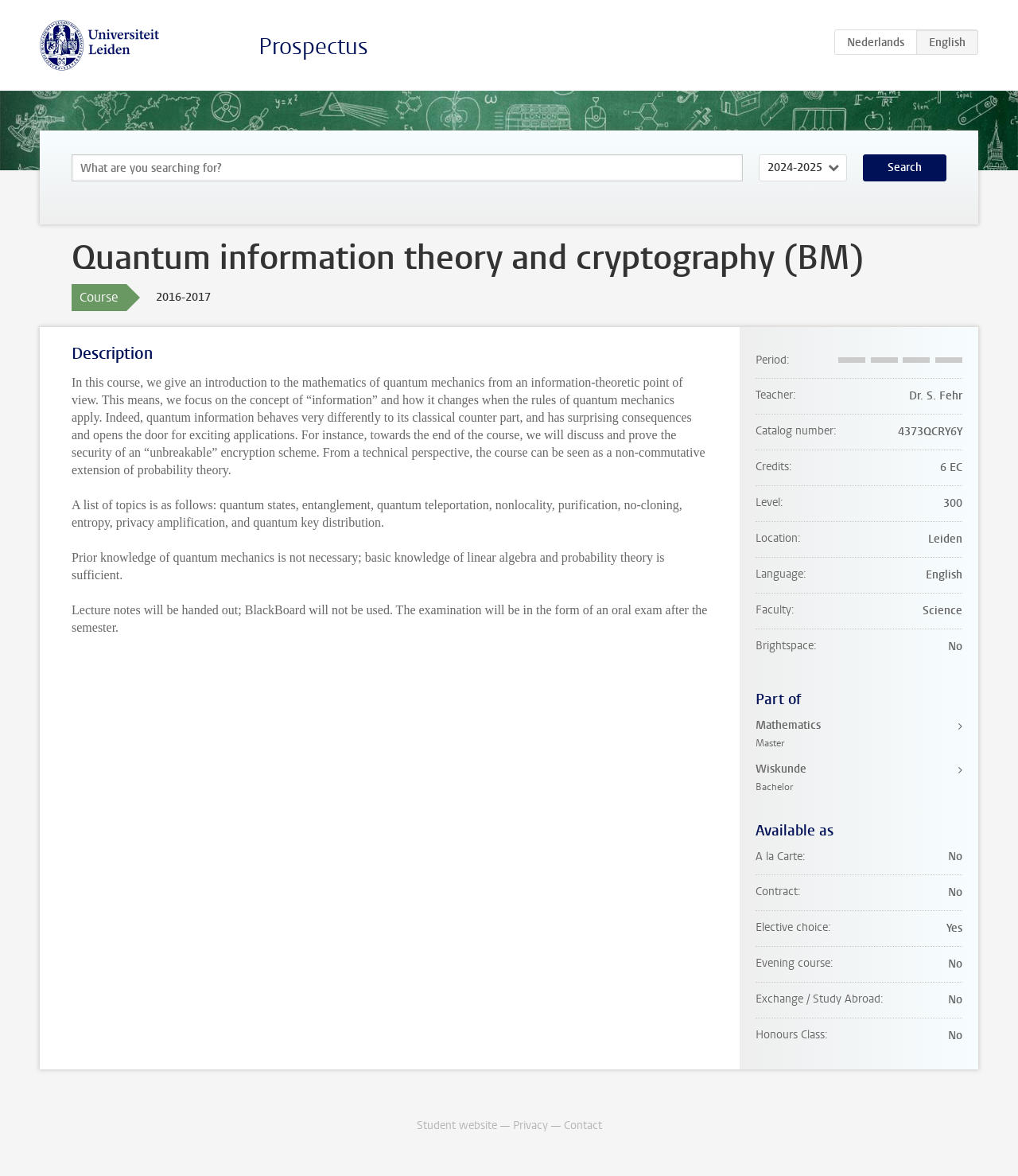Produce an elaborate caption capturing the essence of the webpage.

The webpage is about a course description for "Quantum information theory and cryptography (BM)" at Universiteit Leiden. At the top, there is a logo of Universiteit Leiden, accompanied by a link to the university's website. Below the logo, there are links to the prospectus and a language selection option.

The main content of the page is divided into three sections. The first section provides an introduction to the course, including the course title, period, and a brief description of the course content. The description explains that the course focuses on the mathematics of quantum mechanics from an information-theoretic point of view and covers topics such as quantum states, entanglement, and quantum key distribution.

The second section provides more detailed information about the course, including the teacher, catalog number, credits, level, location, language, and faculty. This information is presented in a list format with clear headings and concise descriptions.

The third section is divided into two parts. The first part lists the programs that this course is part of, including Mathematics Master and Wiskunde Bachelor. The second part provides information about the course's availability, including whether it is available as an elective choice, evening course, or exchange/study abroad program.

Throughout the page, there are several headings and subheadings that help to organize the content and make it easier to read. The text is presented in a clear and concise manner, with no images or graphics aside from the university logo.